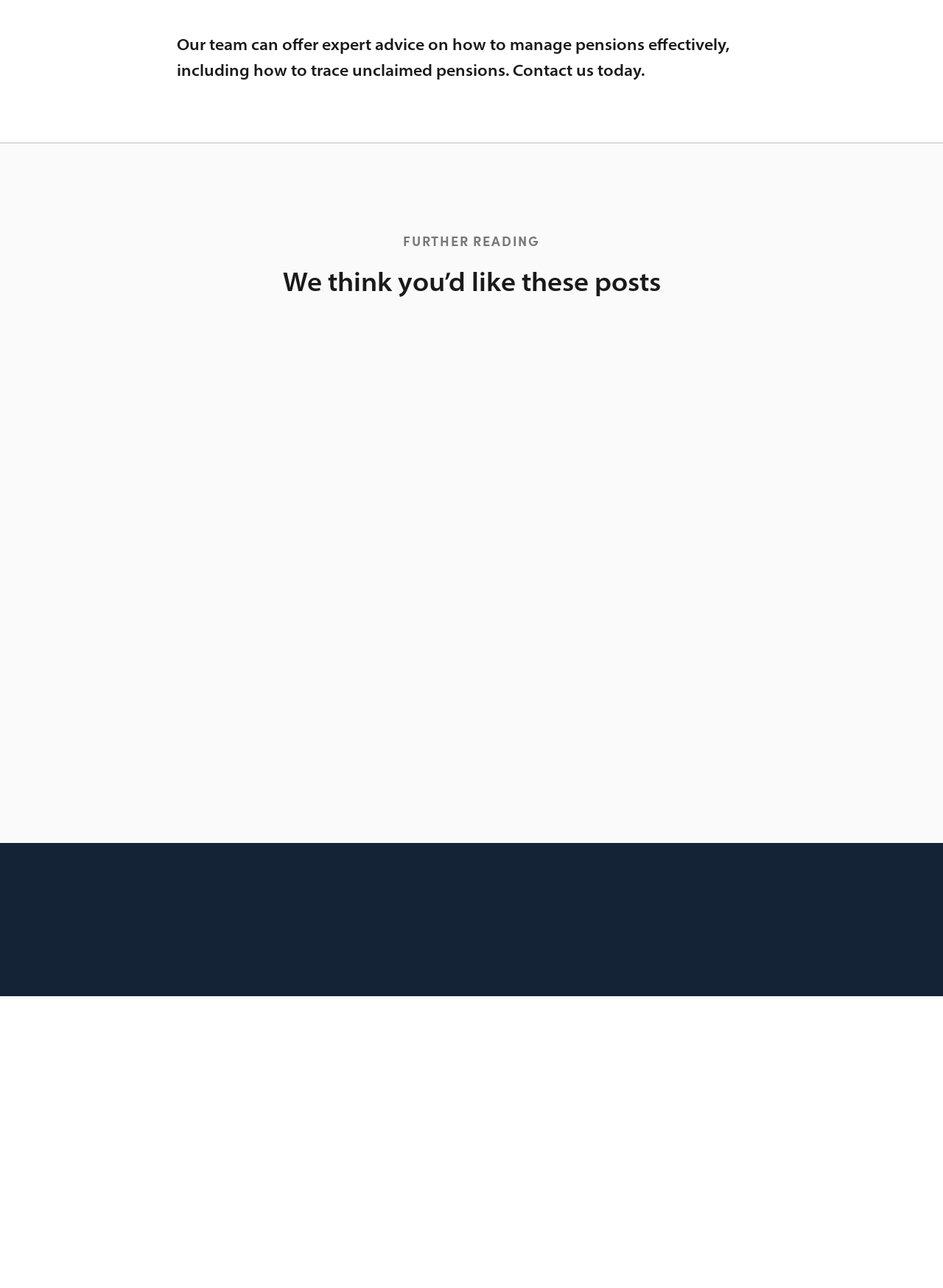What are the locations of the company's offices?
Based on the image, give a one-word or short phrase answer.

Bury St Edmunds, Thetford, Ipswich